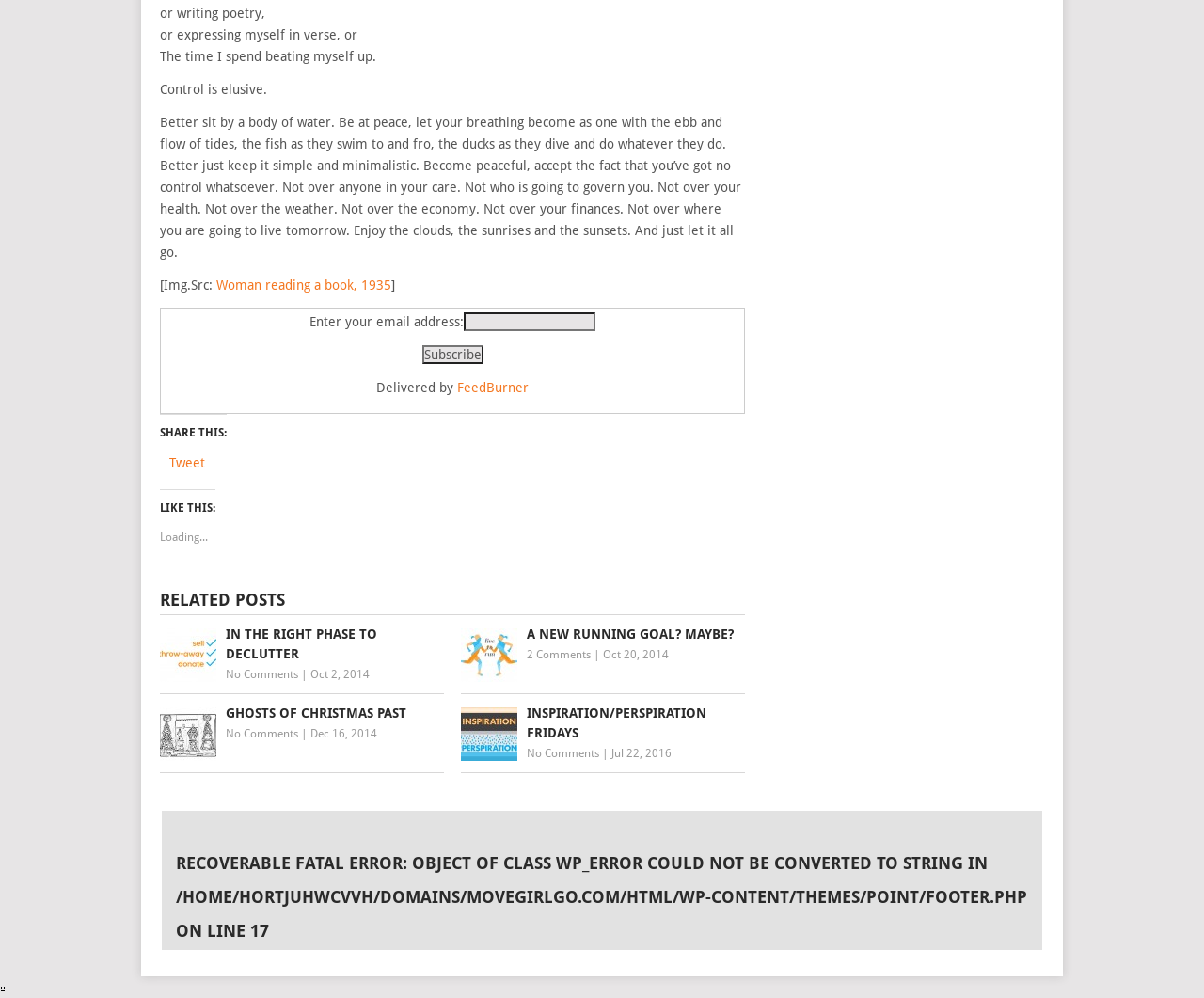Please identify the bounding box coordinates of the clickable element to fulfill the following instruction: "Click on the Print link". The coordinates should be four float numbers between 0 and 1, i.e., [left, top, right, bottom].

None